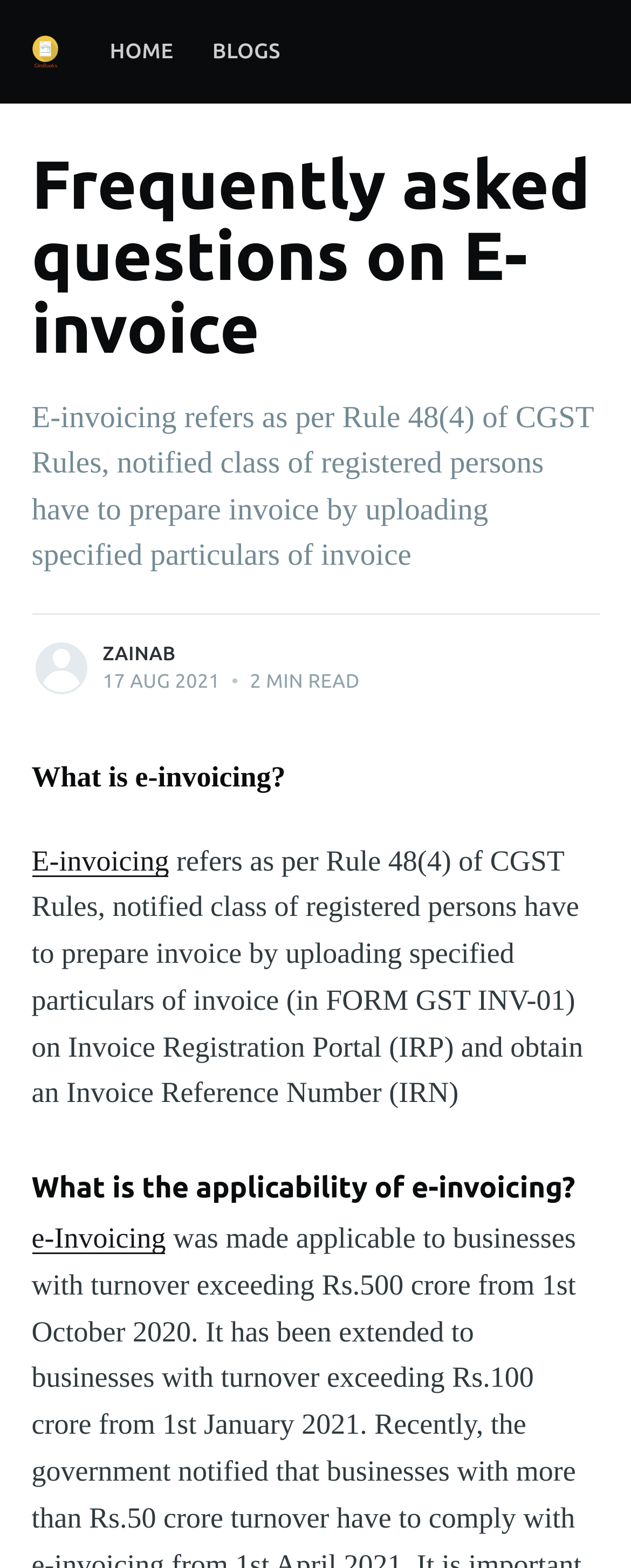Answer the following query concisely with a single word or phrase:
What is the format of the invoice?

FORM GST INV-01